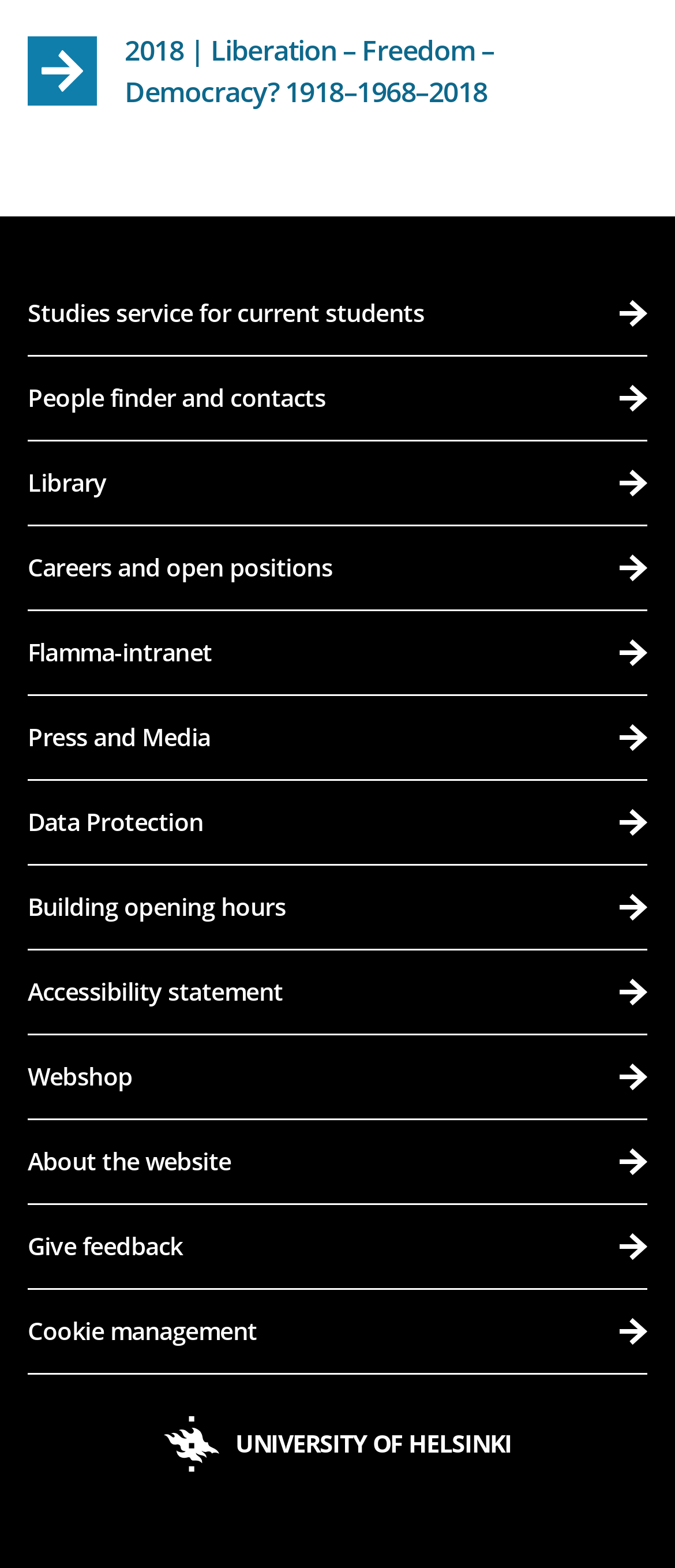What services are provided for current students?
Offer a detailed and exhaustive answer to the question.

The answer can be found by looking at the link with the text 'Studies service for current students' which is located at the top of the page.